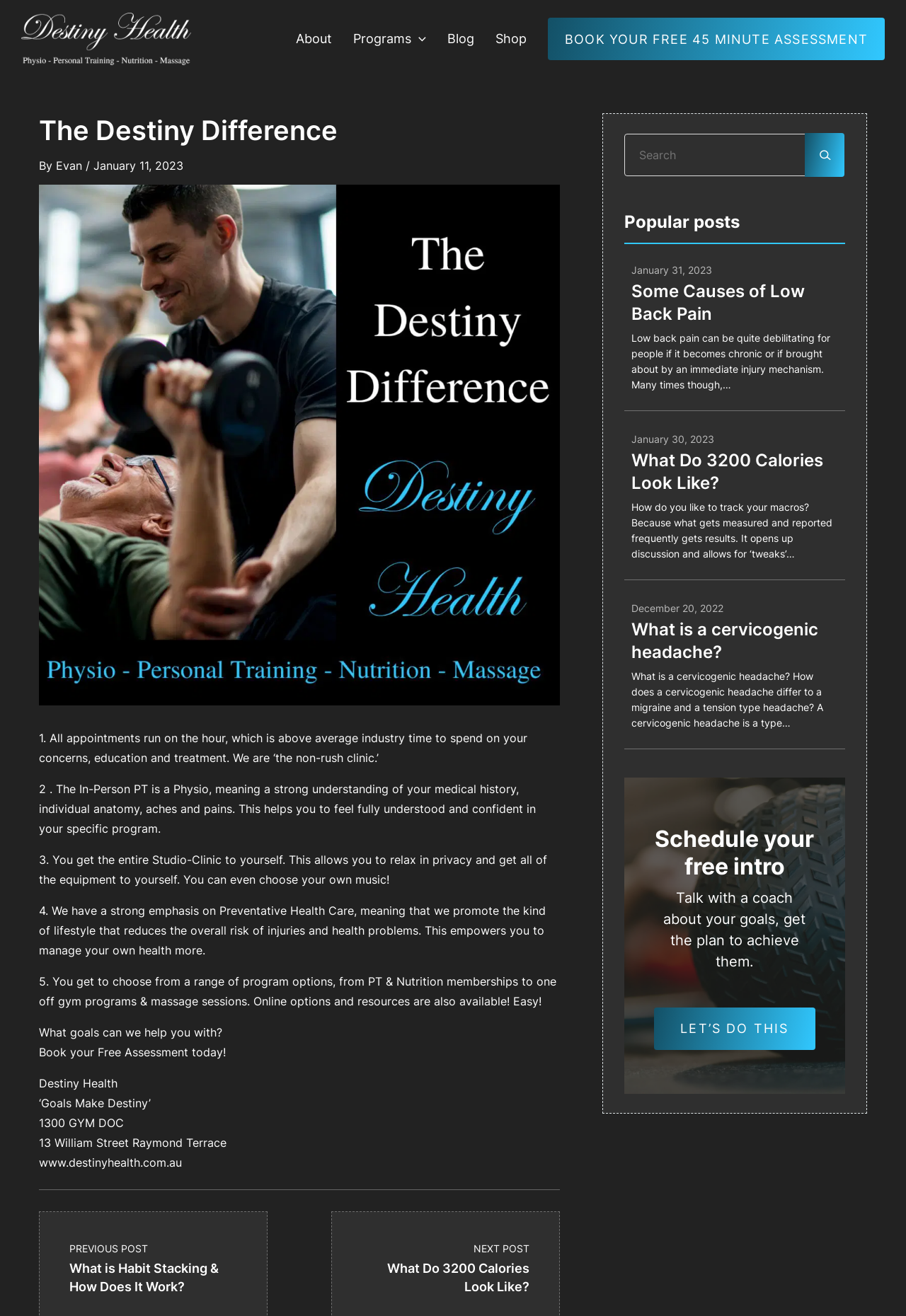Provide a single word or phrase answer to the question: 
What is the name of the clinic?

Destiny Health